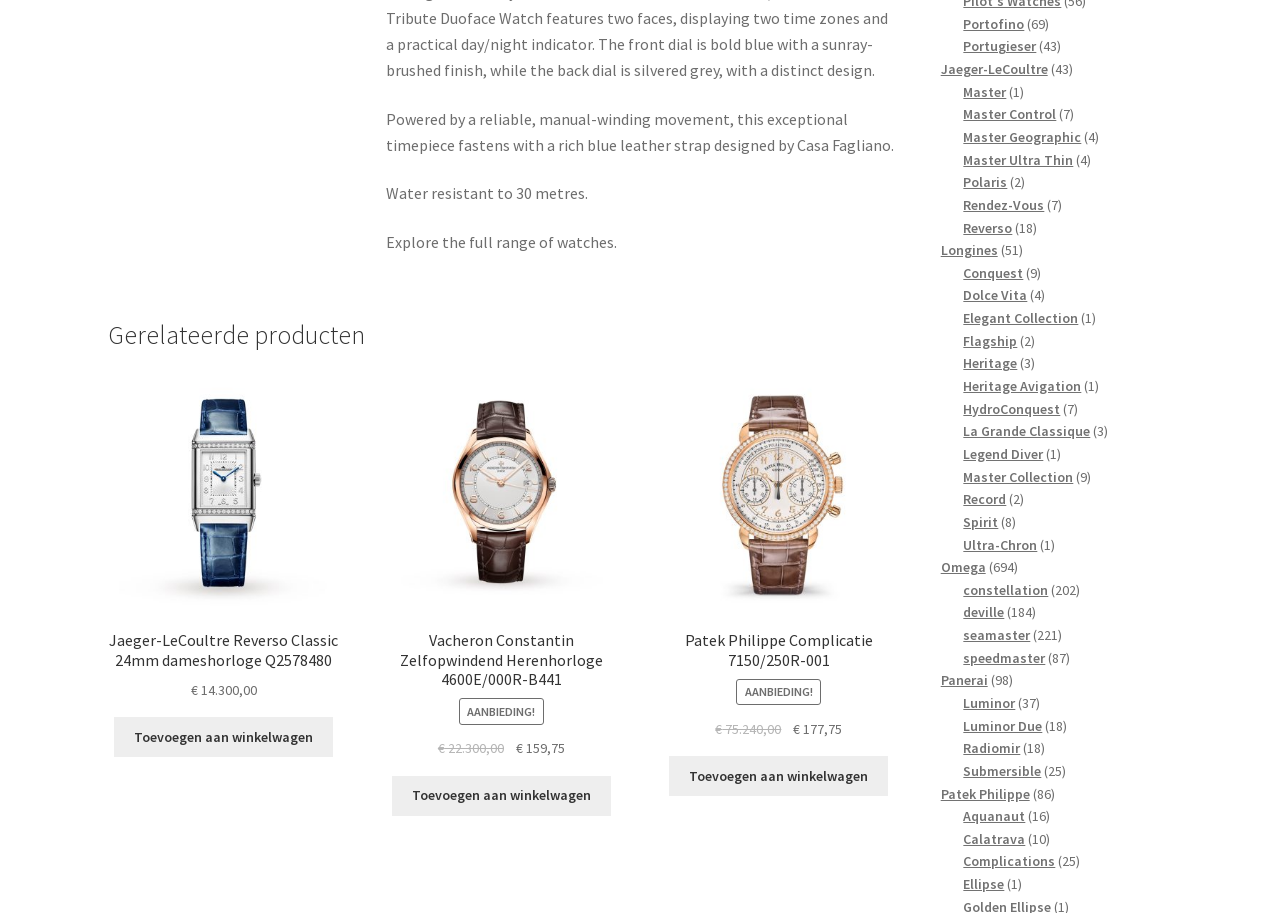What is the price of the Vacheron Constantin Zelfopwindend Herenhorloge 4600E/000R-B441?
Look at the image and answer the question with a single word or phrase.

€159,75